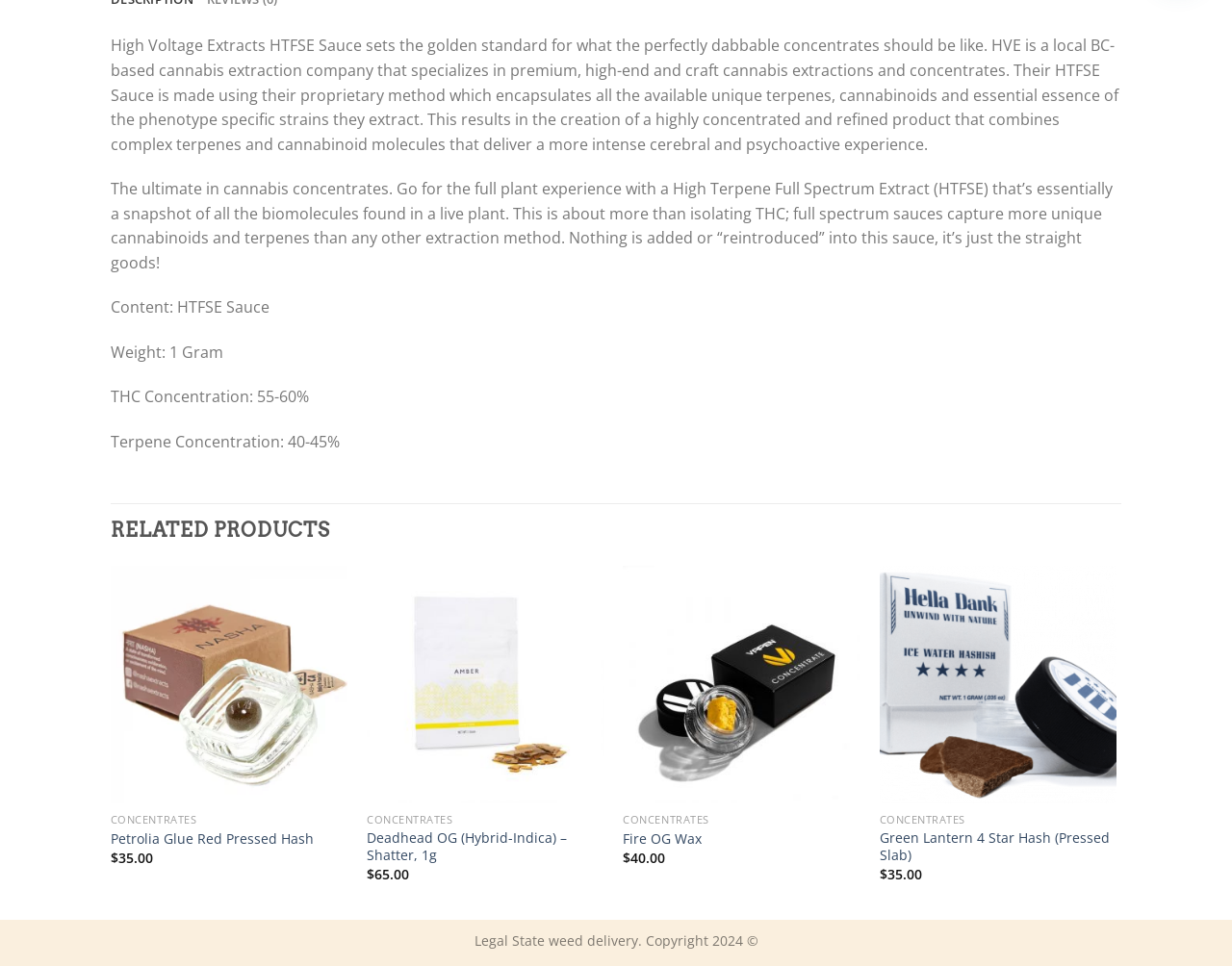Identify the bounding box coordinates of the clickable section necessary to follow the following instruction: "View Petrolia Glue Red Pressed Hash product". The coordinates should be presented as four float numbers from 0 to 1, i.e., [left, top, right, bottom].

[0.09, 0.586, 0.282, 0.831]